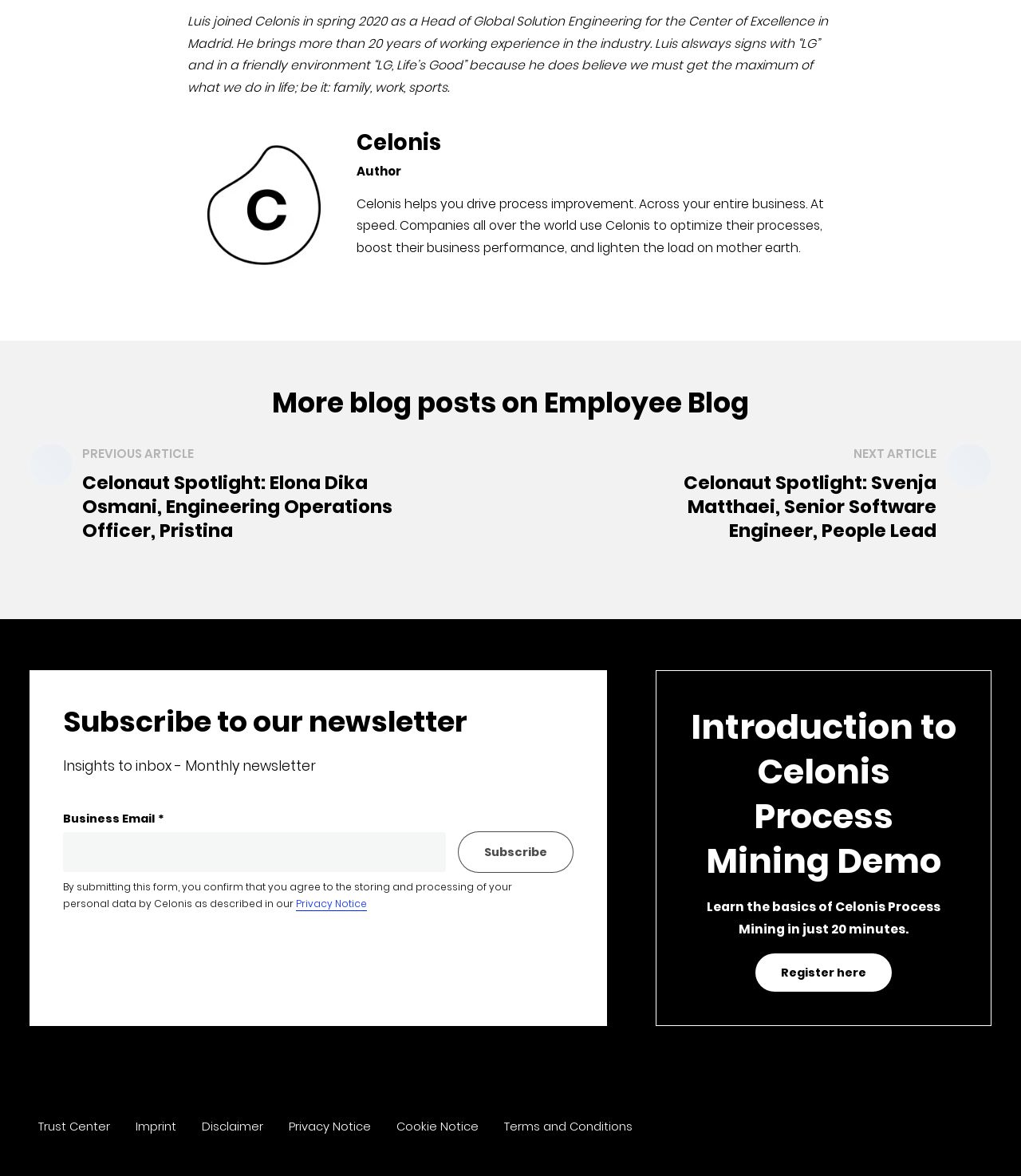Please locate the bounding box coordinates of the element's region that needs to be clicked to follow the instruction: "Click on the 'Celonis' link". The bounding box coordinates should be provided as four float numbers between 0 and 1, i.e., [left, top, right, bottom].

[0.35, 0.108, 0.432, 0.134]